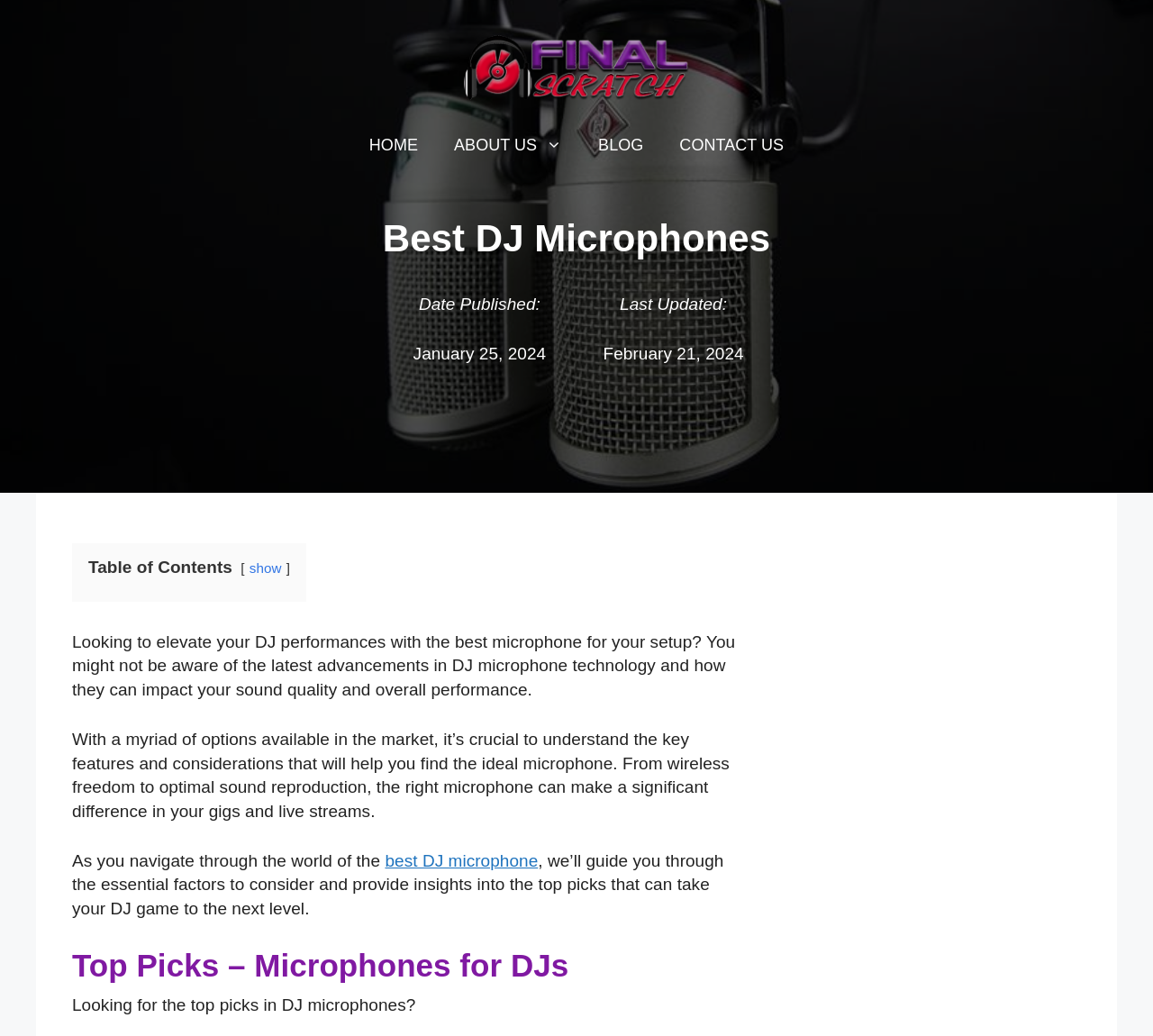How many navigation links are there?
Refer to the image and offer an in-depth and detailed answer to the question.

I examined the navigation section on the webpage and found four links: 'HOME', 'ABOUT US', 'BLOG', and 'CONTACT US'.